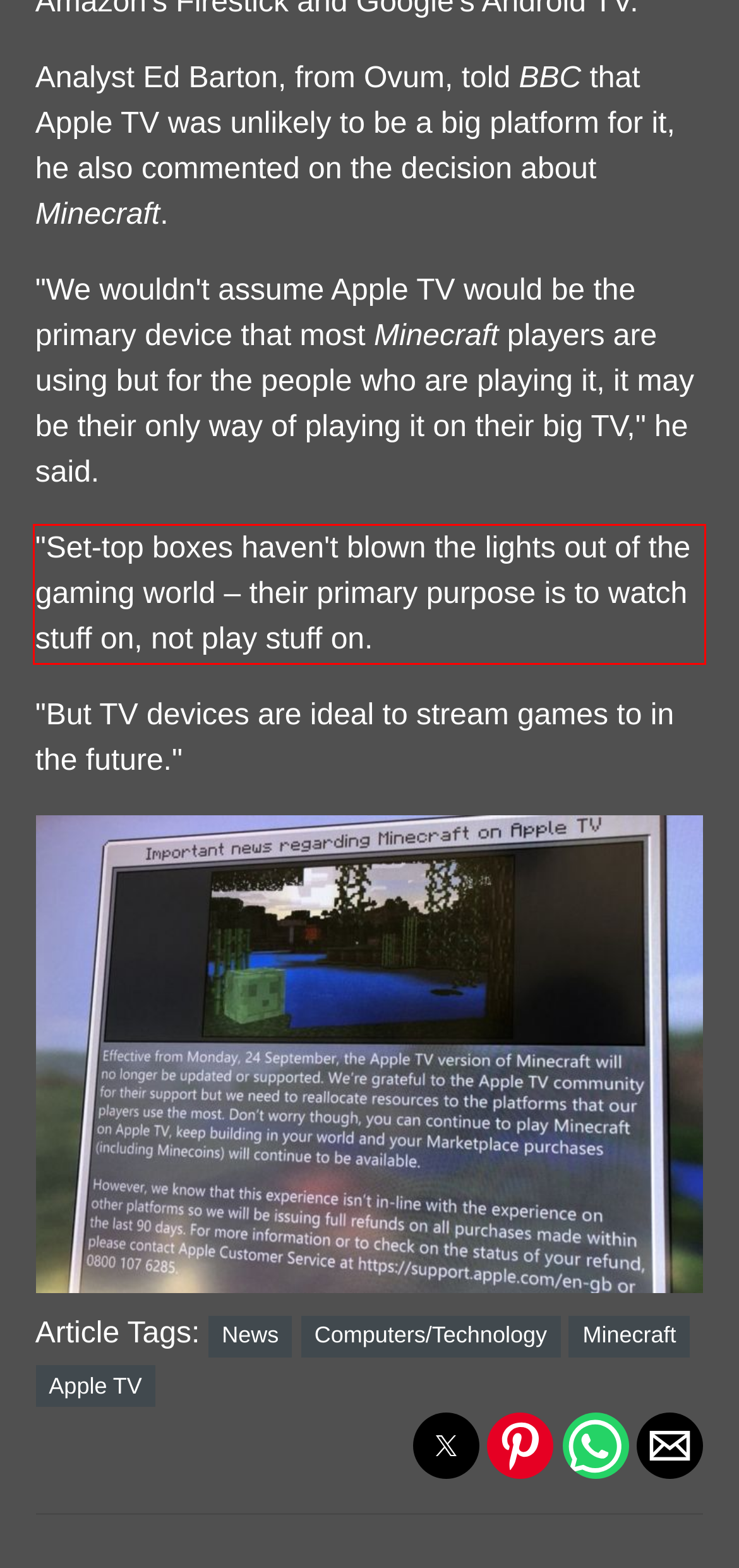Using the provided screenshot of a webpage, recognize the text inside the red rectangle bounding box by performing OCR.

"Set-top boxes haven't blown the lights out of the gaming world – their primary purpose is to watch stuff on, not play stuff on.